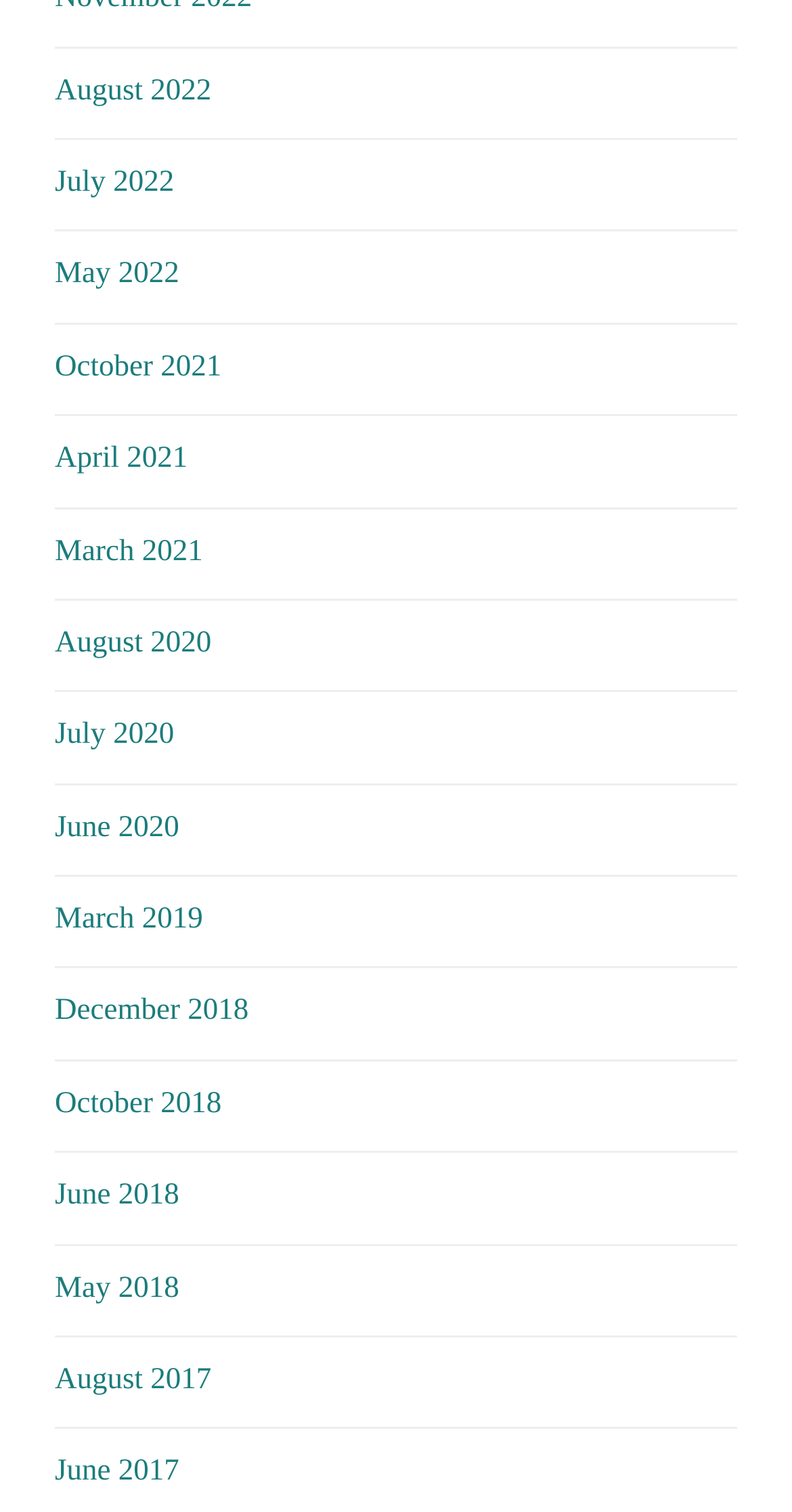Identify the bounding box coordinates for the element that needs to be clicked to fulfill this instruction: "view June 2017". Provide the coordinates in the format of four float numbers between 0 and 1: [left, top, right, bottom].

[0.069, 0.963, 0.226, 0.984]